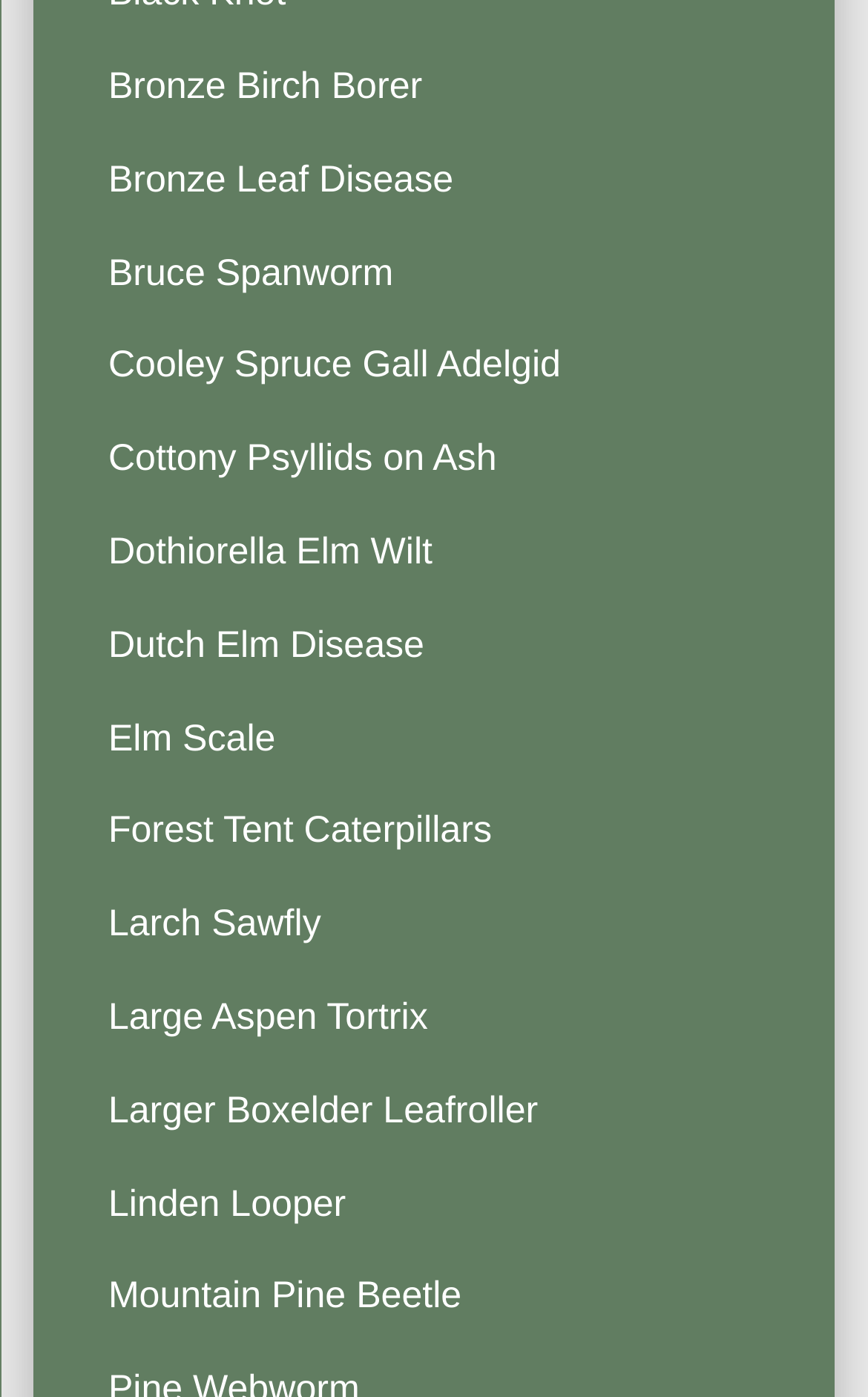What is the first menu item?
Give a single word or phrase as your answer by examining the image.

Bronze Birch Borer